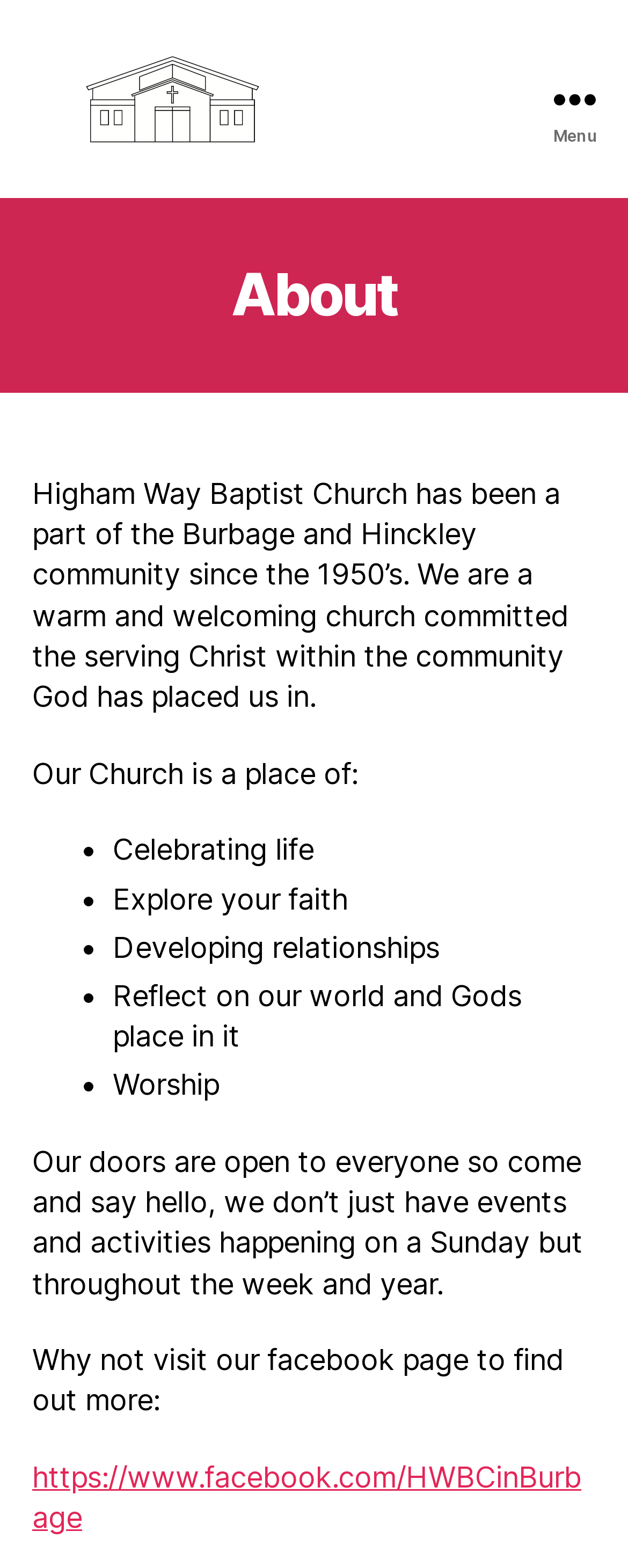Based on the element description Menu, identify the bounding box coordinates for the UI element. The coordinates should be in the format (top-left x, top-left y, bottom-right x, bottom-right y) and within the 0 to 1 range.

[0.831, 0.0, 1.0, 0.126]